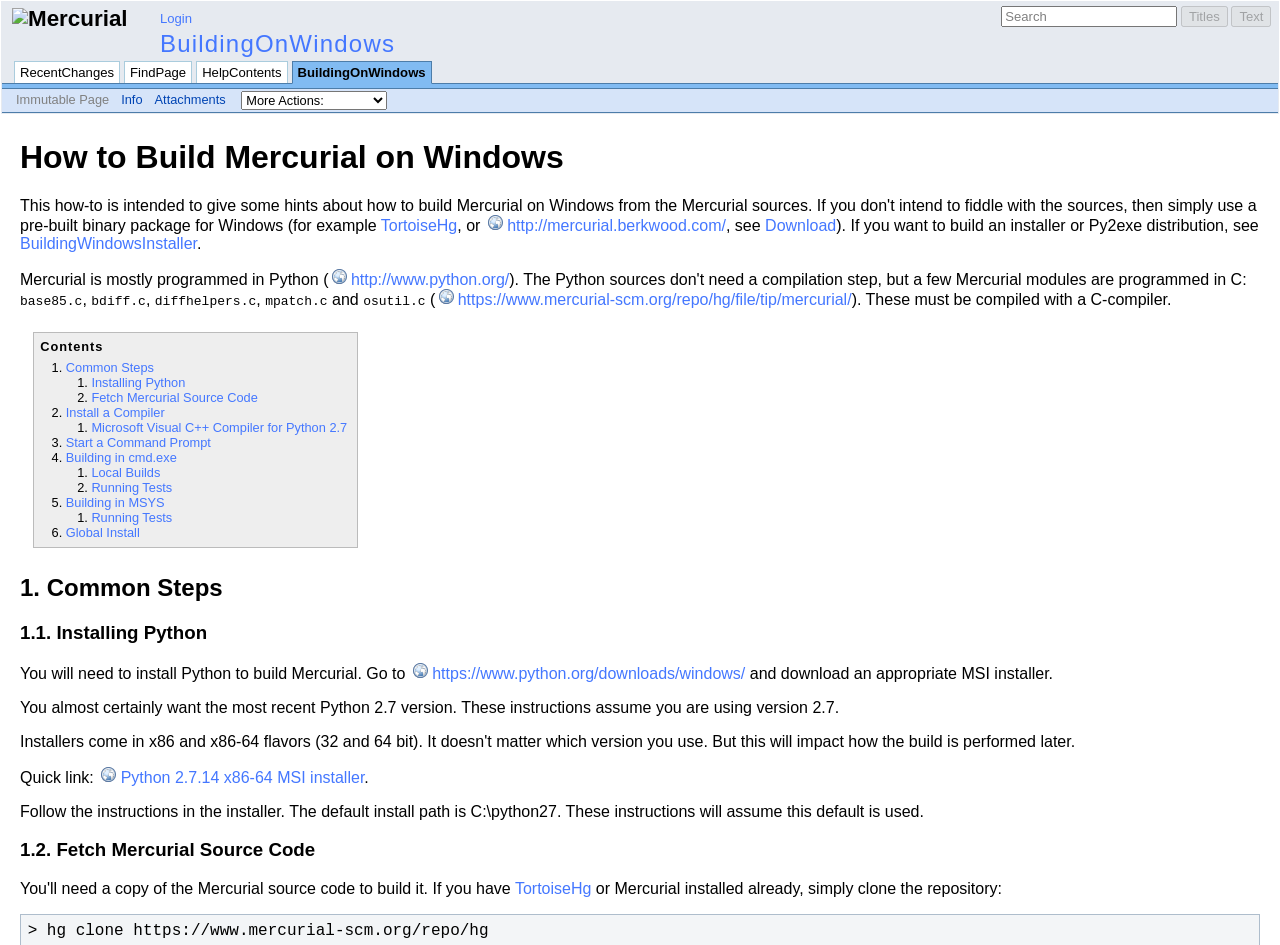Identify the bounding box coordinates of the area you need to click to perform the following instruction: "Login".

[0.125, 0.012, 0.15, 0.028]